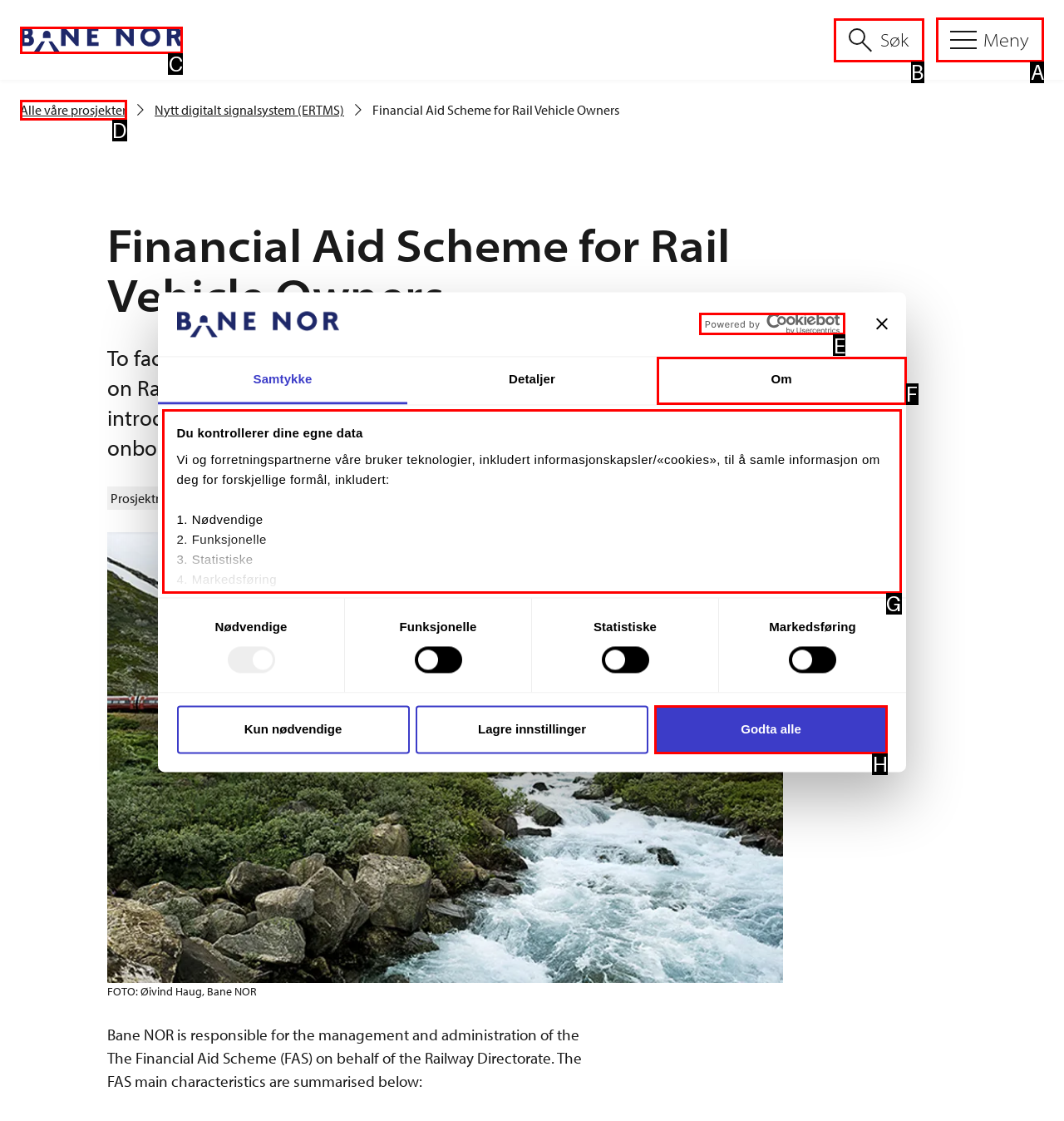Determine which HTML element should be clicked to carry out the following task: Open the menu Respond with the letter of the appropriate option.

A